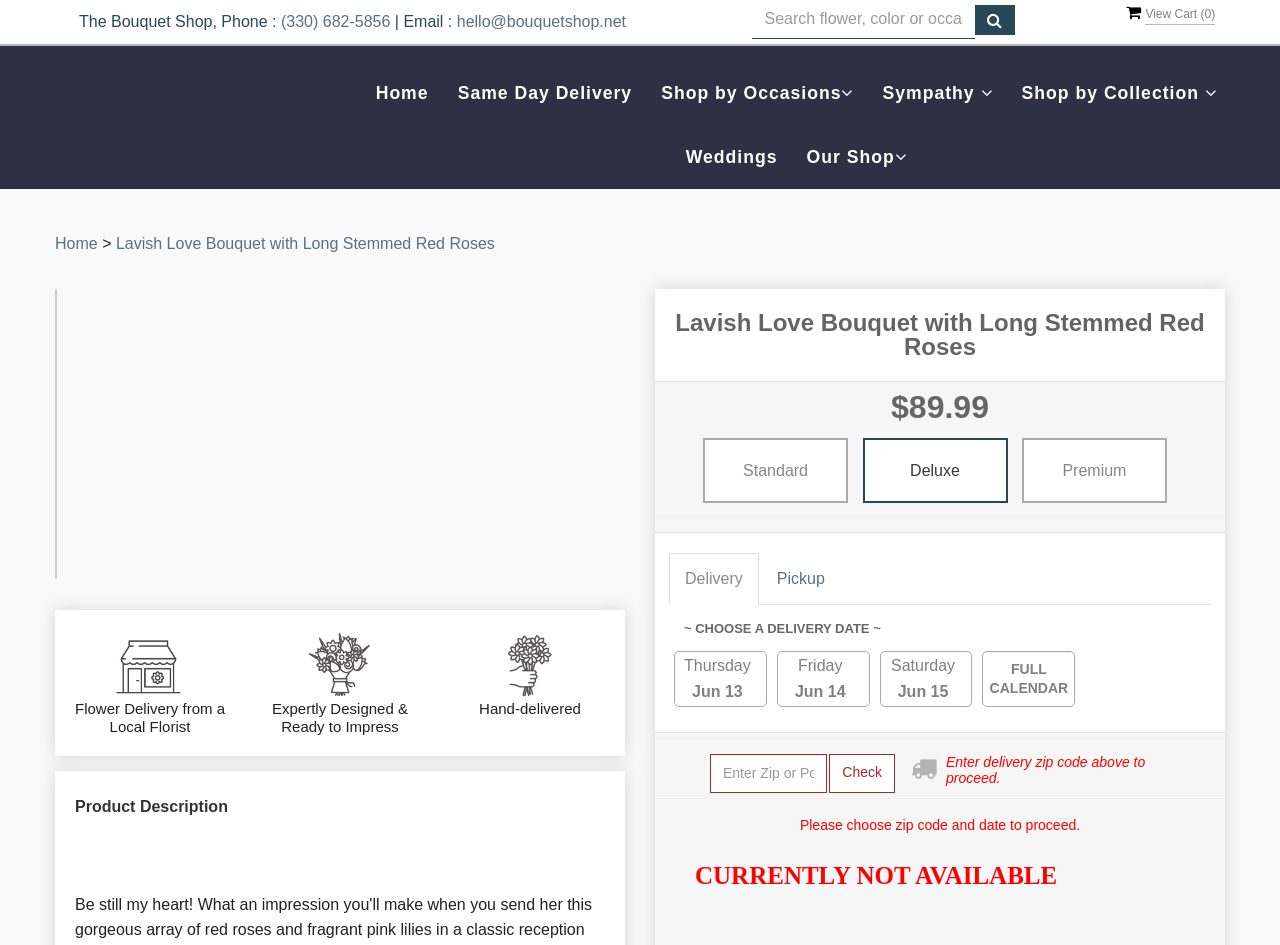Summarize the webpage comprehensively, mentioning all visible components.

This webpage appears to be an online flower shop, specifically showcasing the "Lavish Love Bouquet with Long Stemmed Red Roses" product. At the top left, there is a header section with the shop's name, phone number, and email address. Below this, there is a search bar with a button. On the top right, there is a "View Cart" link.

The main navigation menu is located below the header section, with links to "Home", "Same Day Delivery", "Shop by Occasions", "Sympathy", "Shop by Collection", and "Weddings". 

The product description section is prominent, featuring three images of the bouquet, accompanied by text describing the product, including "Flower Delivery from a Local Florist", "Expertly Designed & Ready to Impress", and "Hand-delivered". 

Below the product images, there is a heading "Product Description" followed by a detailed description of the bouquet. The price of the product, $89.99, is displayed prominently. 

A horizontal separator divides the product description from the delivery options section. Here, users can choose between "Delivery" and "Pickup" options. A calendar section allows users to select a delivery date, with available dates listed as buttons. There is also a text input field to enter a zip code to get availability and delivery cost information.

Further down the page, there is a section with a horizontal separator, followed by a text input field to submit a zip code to get delivery information. A button labeled "Submit zip code to get delivery info" is located next to the input field. 

The final section of the page displays a message "Please choose zip code and date to proceed" and a notice that the product is "CURRENTLY NOT AVAILABLE".